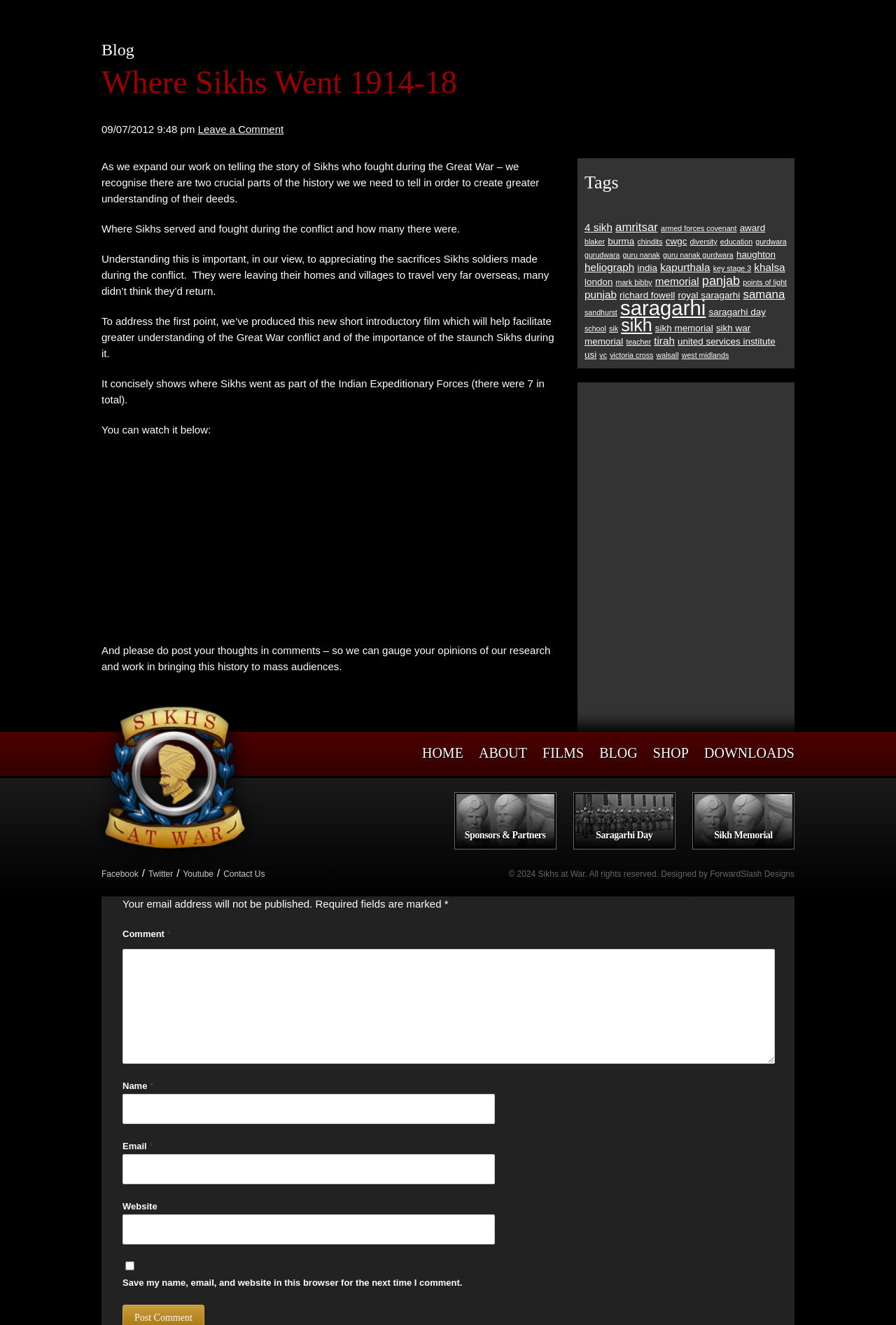How many social media links are there?
Please give a detailed and elaborate answer to the question based on the image.

There are three social media links at the bottom of the webpage, which are Facebook, Twitter, and Youtube.